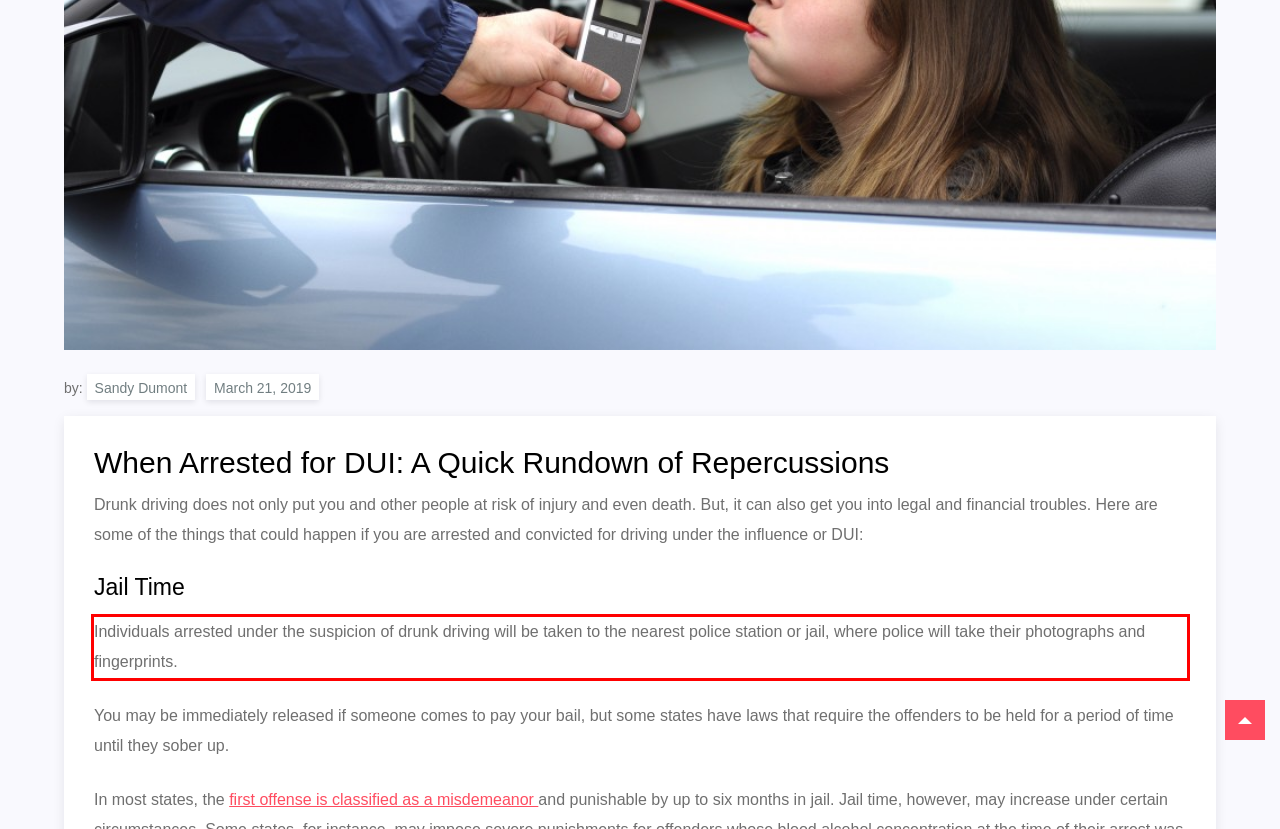Please examine the webpage screenshot and extract the text within the red bounding box using OCR.

Individuals arrested under the suspicion of drunk driving will be taken to the nearest police station or jail, where police will take their photographs and fingerprints.